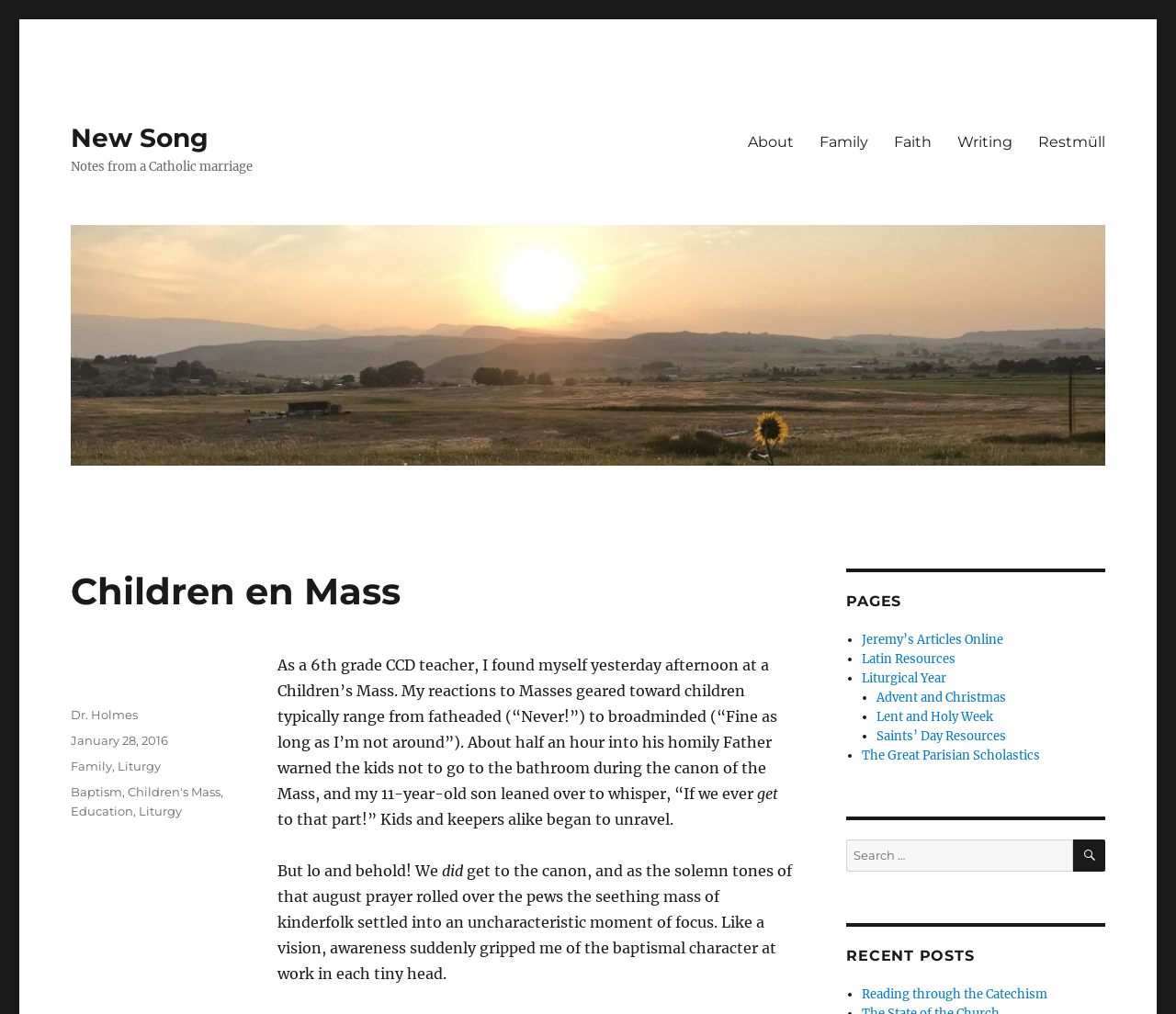Please identify the bounding box coordinates of the clickable area that will fulfill the following instruction: "Search for something". The coordinates should be in the format of four float numbers between 0 and 1, i.e., [left, top, right, bottom].

[0.72, 0.828, 0.912, 0.859]